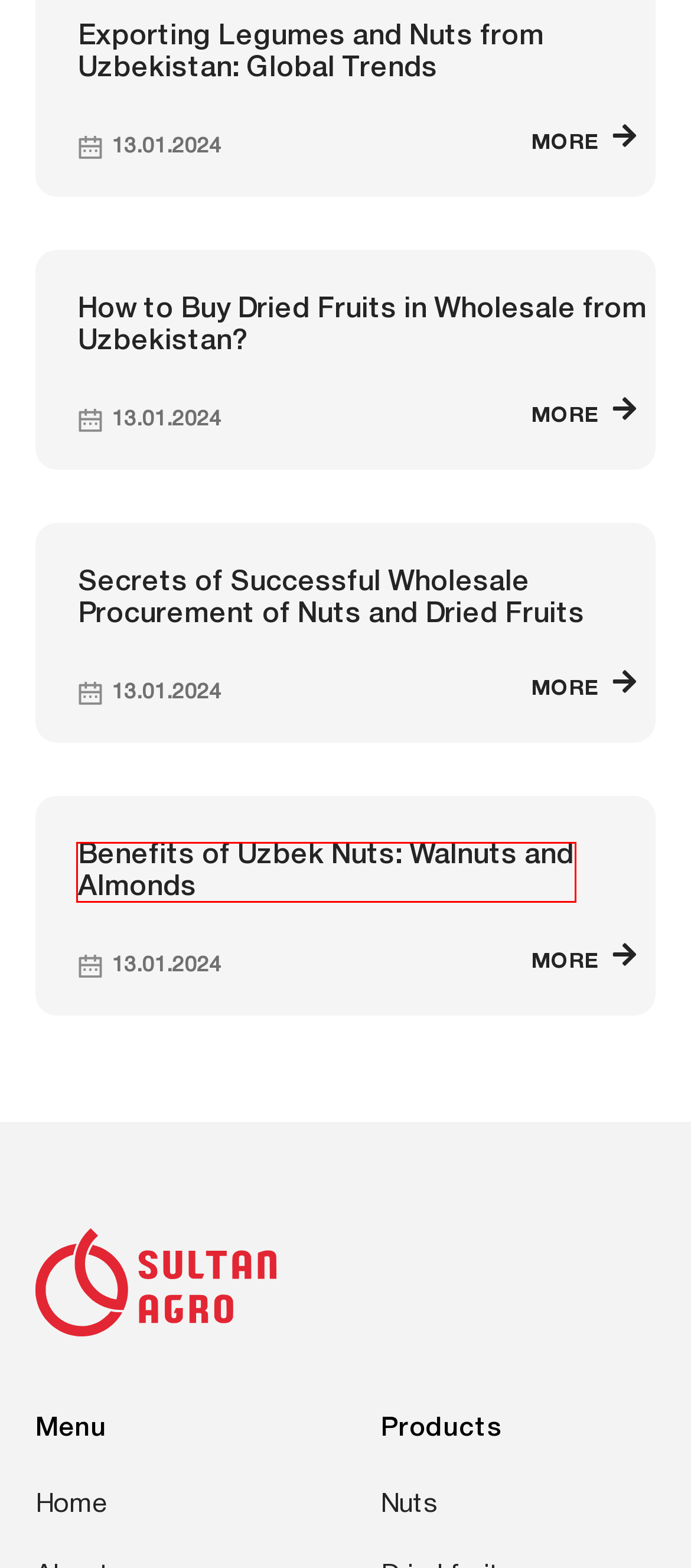Analyze the screenshot of a webpage featuring a red rectangle around an element. Pick the description that best fits the new webpage after interacting with the element inside the red bounding box. Here are the candidates:
A. ​Exporting Legumes and Nuts from Uzbekistan: Global Trends
B. Dried fruits - Орехи
C. Sultan-Agro - экспорт орехов и сухофруктов и бобовых из Узбекистана
D. ​Benefits of Uzbek Nuts: Walnuts and Almonds
E. Guide to Wholesale Procurement of Dried Fruits in Uzbekistan
F. About Sultan-Agro: wholesale supplier of nuts and dried fruits from Uzbekistan
G. ​Secrets of Successful Wholesale Procurement of Nuts and Dried Fruits
H. Nuts - Орехи

D